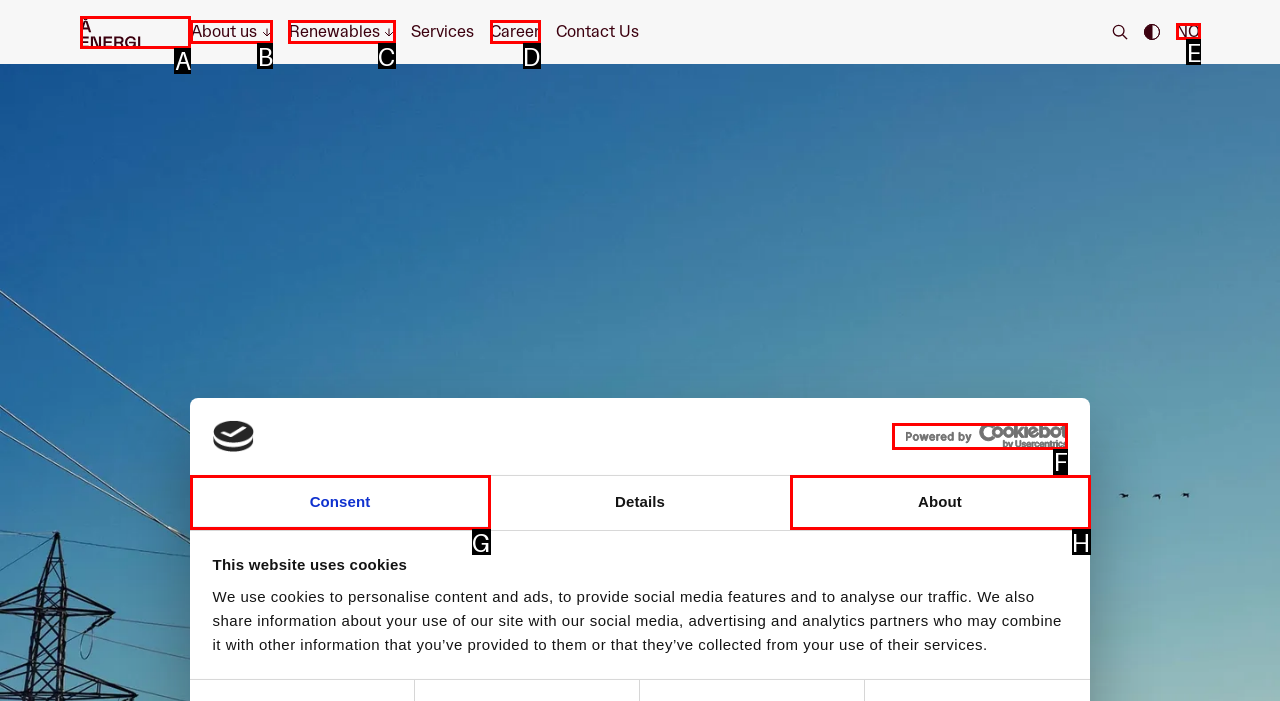Choose the HTML element that should be clicked to achieve this task: select language
Respond with the letter of the correct choice.

E